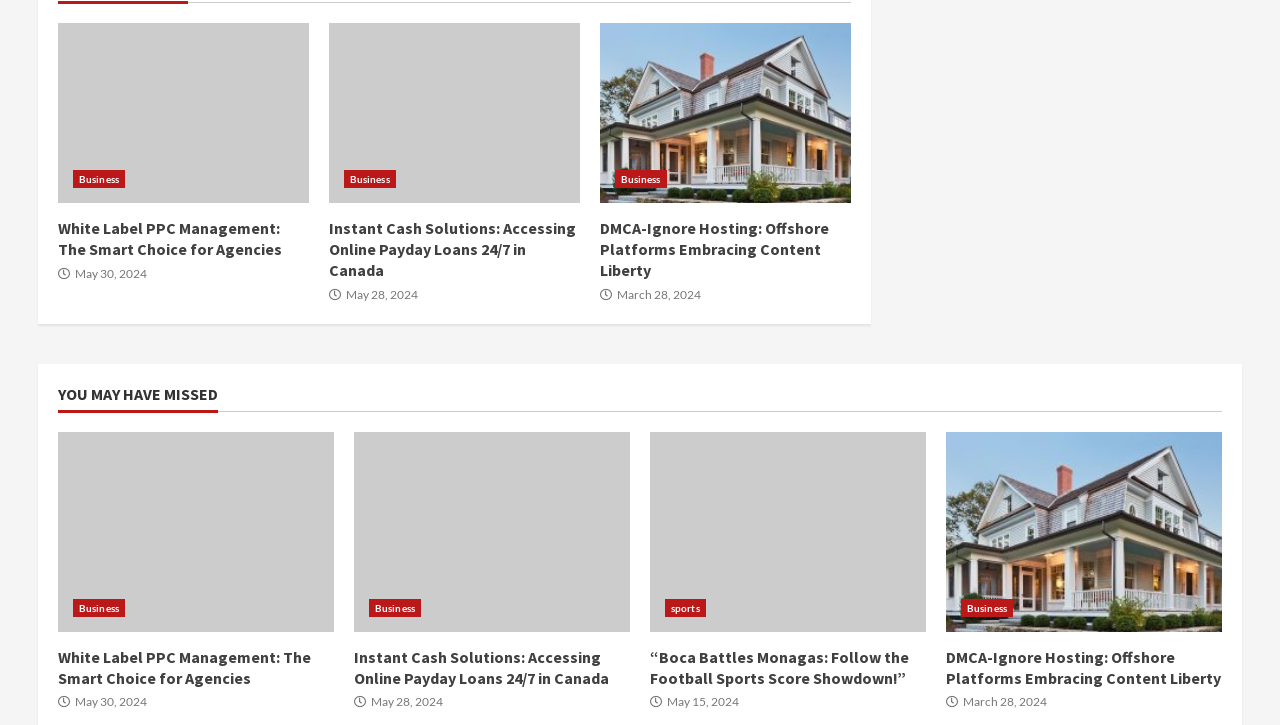What is the category of the article 'White Label PPC Management: The Smart Choice for Agencies'?
Please provide a single word or phrase as your answer based on the screenshot.

Business